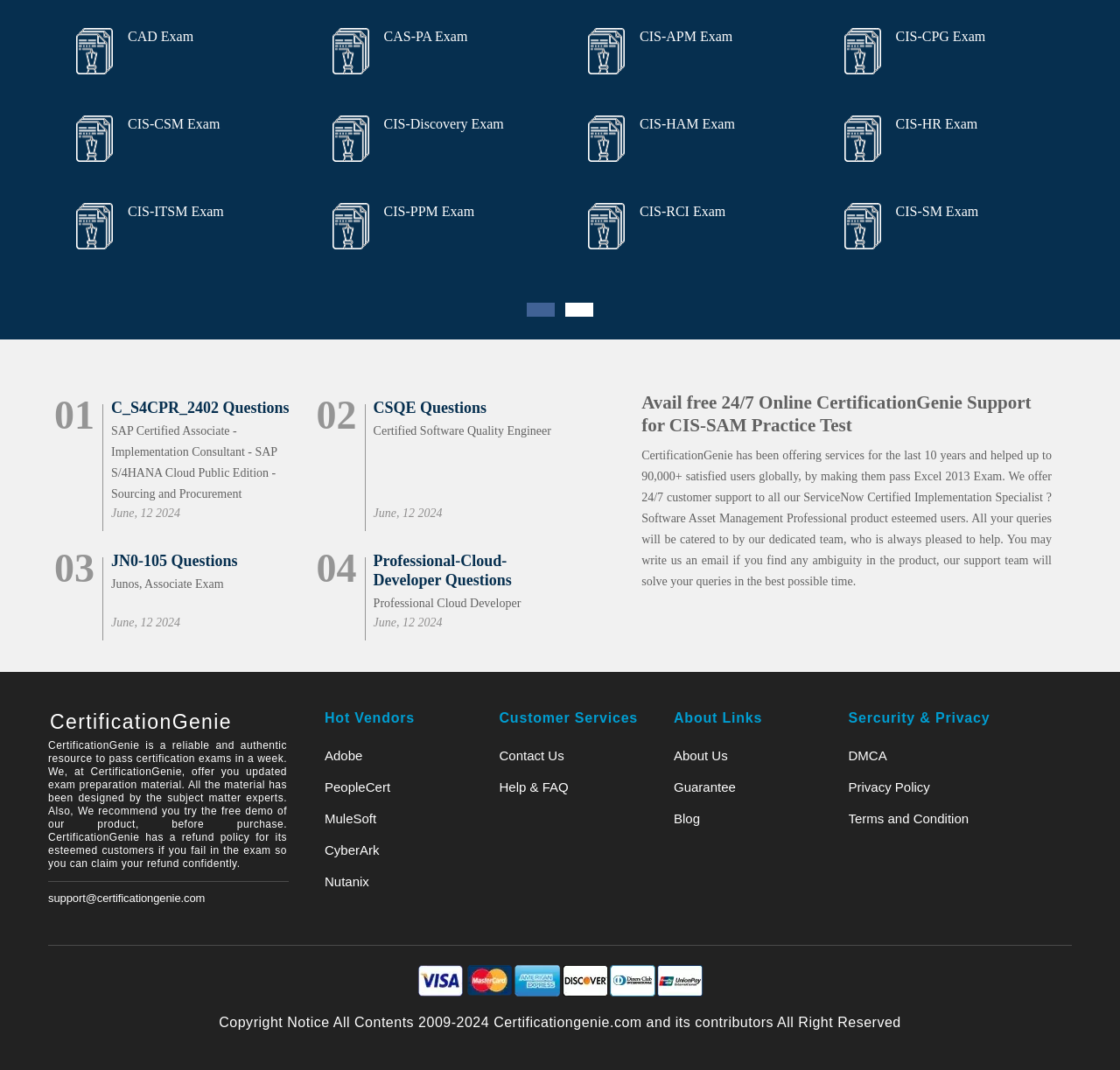Determine the bounding box of the UI element mentioned here: "1". The coordinates must be in the format [left, top, right, bottom] with values ranging from 0 to 1.

[0.47, 0.283, 0.495, 0.296]